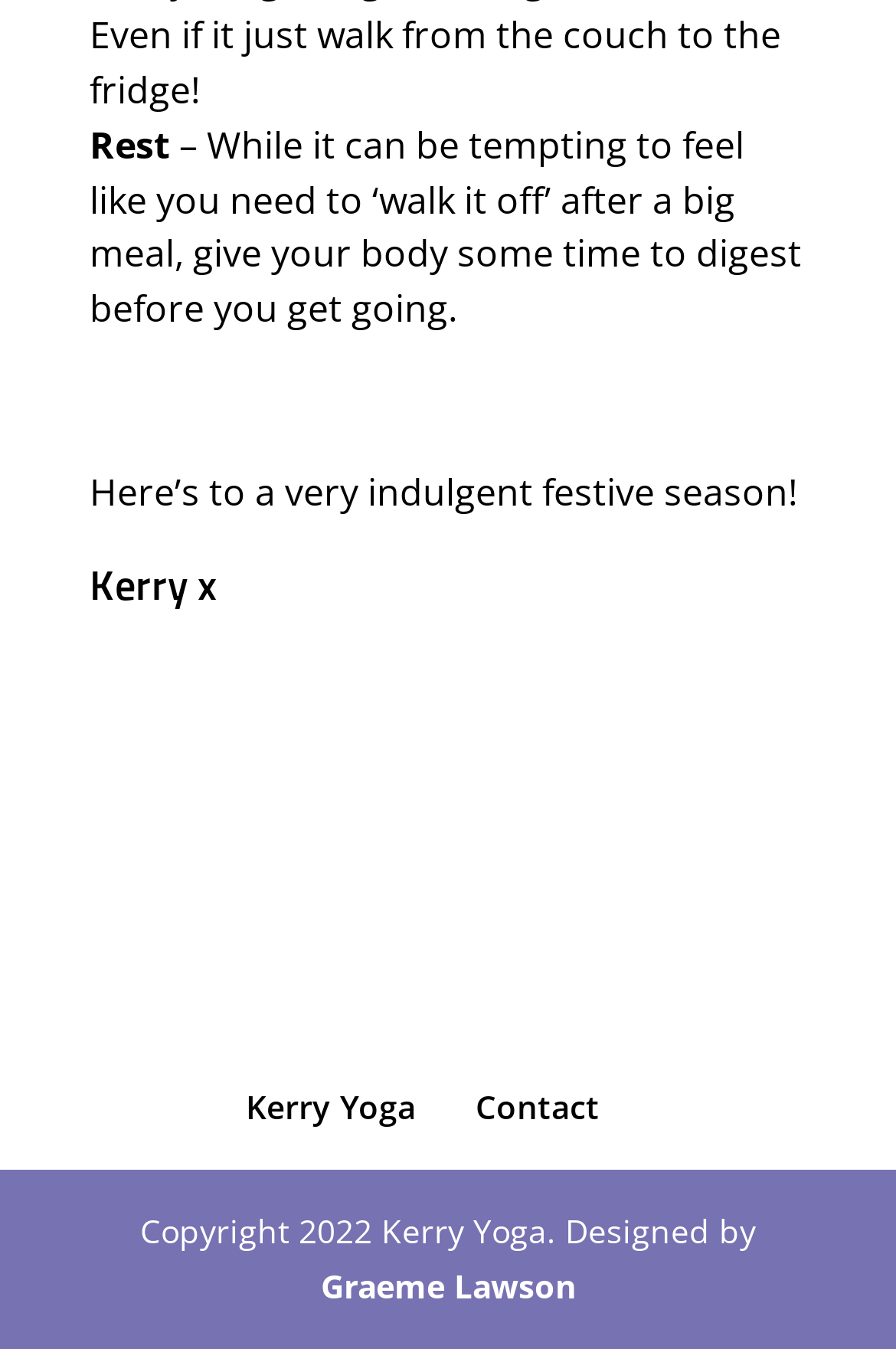Extract the bounding box for the UI element that matches this description: "Menu".

None